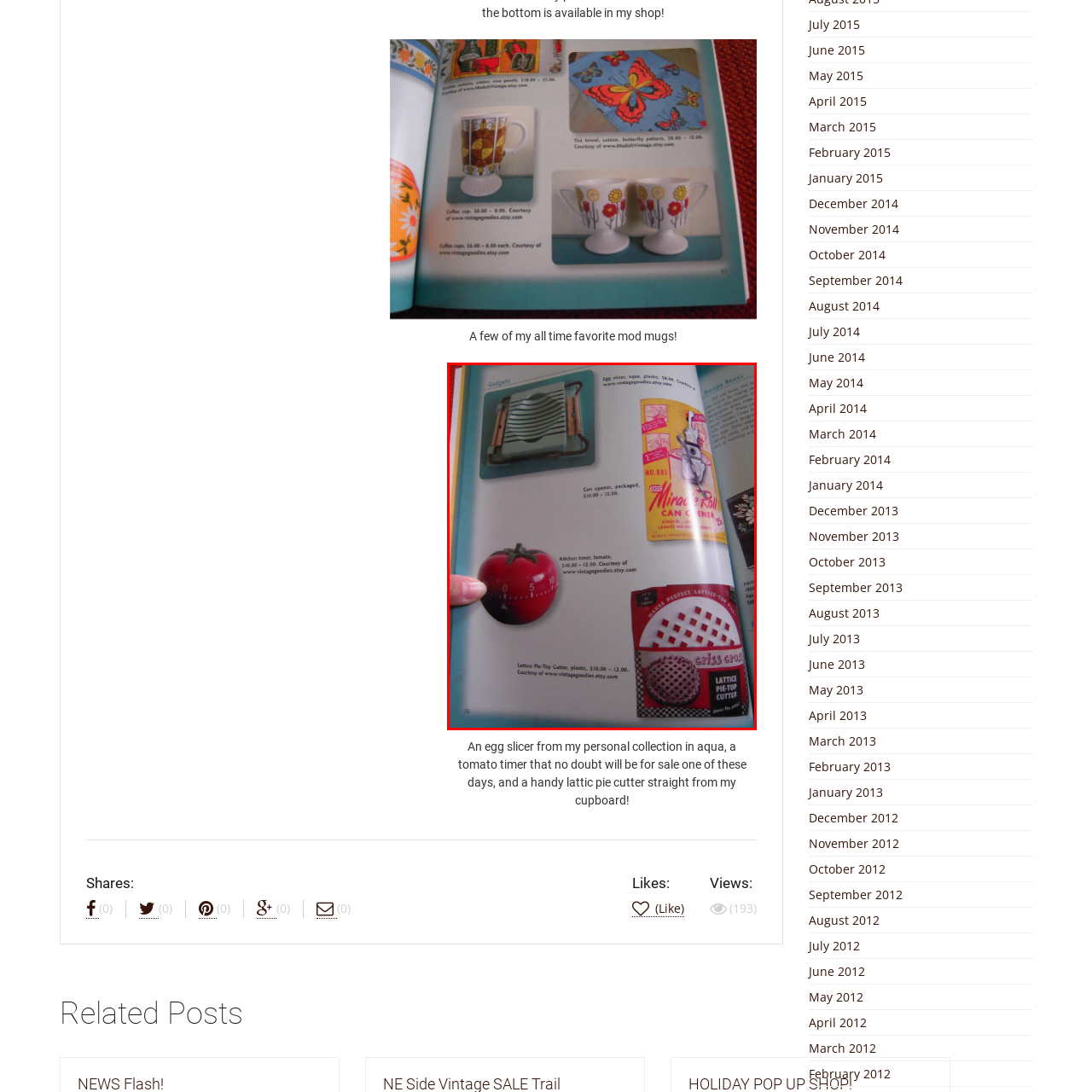Identify the subject within the red bounding box and respond to the following question in a single word or phrase:
What is the purpose of the lattice pie-top cutter?

creating decorative pie crusts